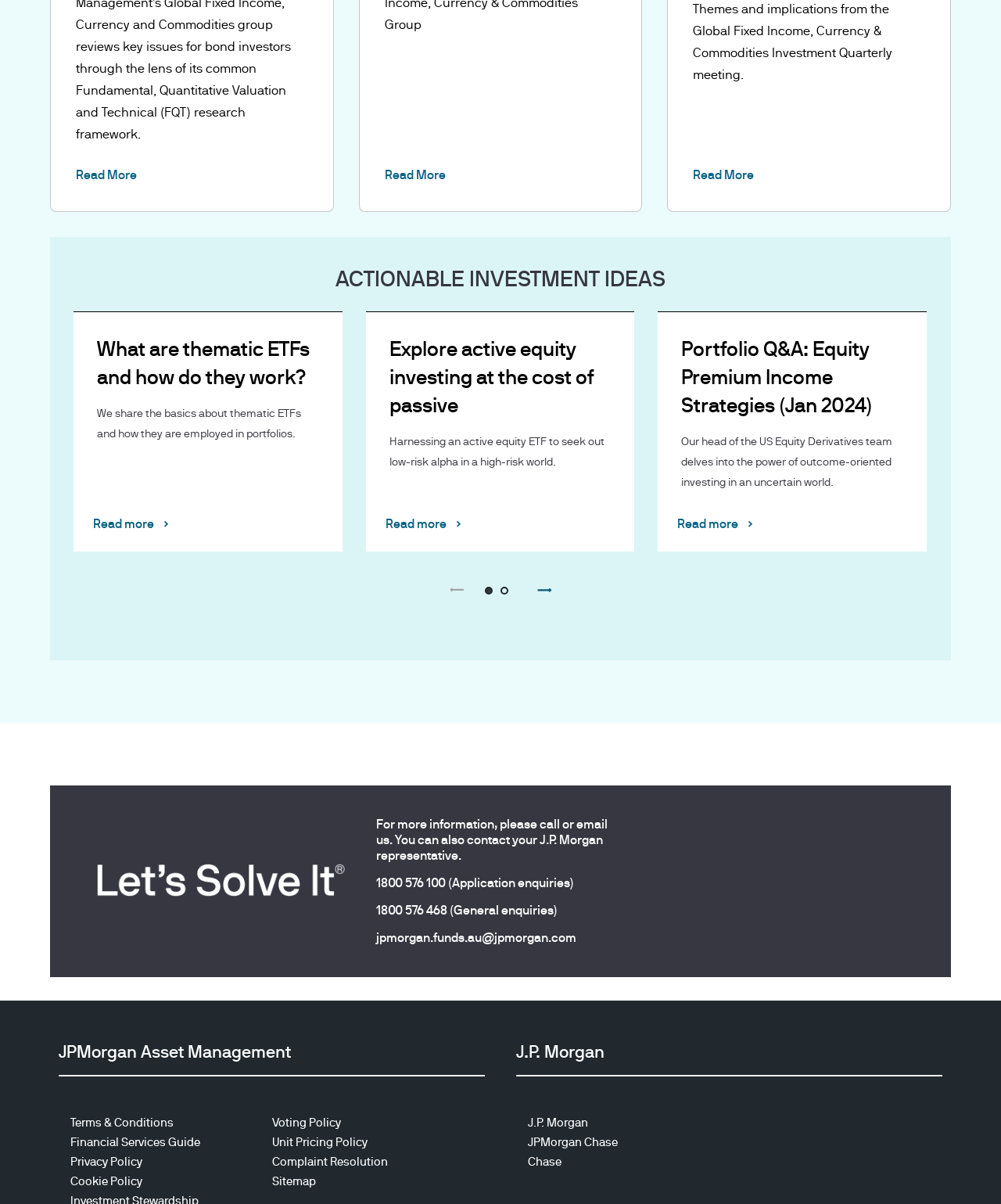Please give the bounding box coordinates of the area that should be clicked to fulfill the following instruction: "Read more about Content and Downloading Disclaimers". The coordinates should be in the format of four float numbers from 0 to 1, i.e., [left, top, right, bottom].

[0.125, 0.081, 0.875, 0.098]